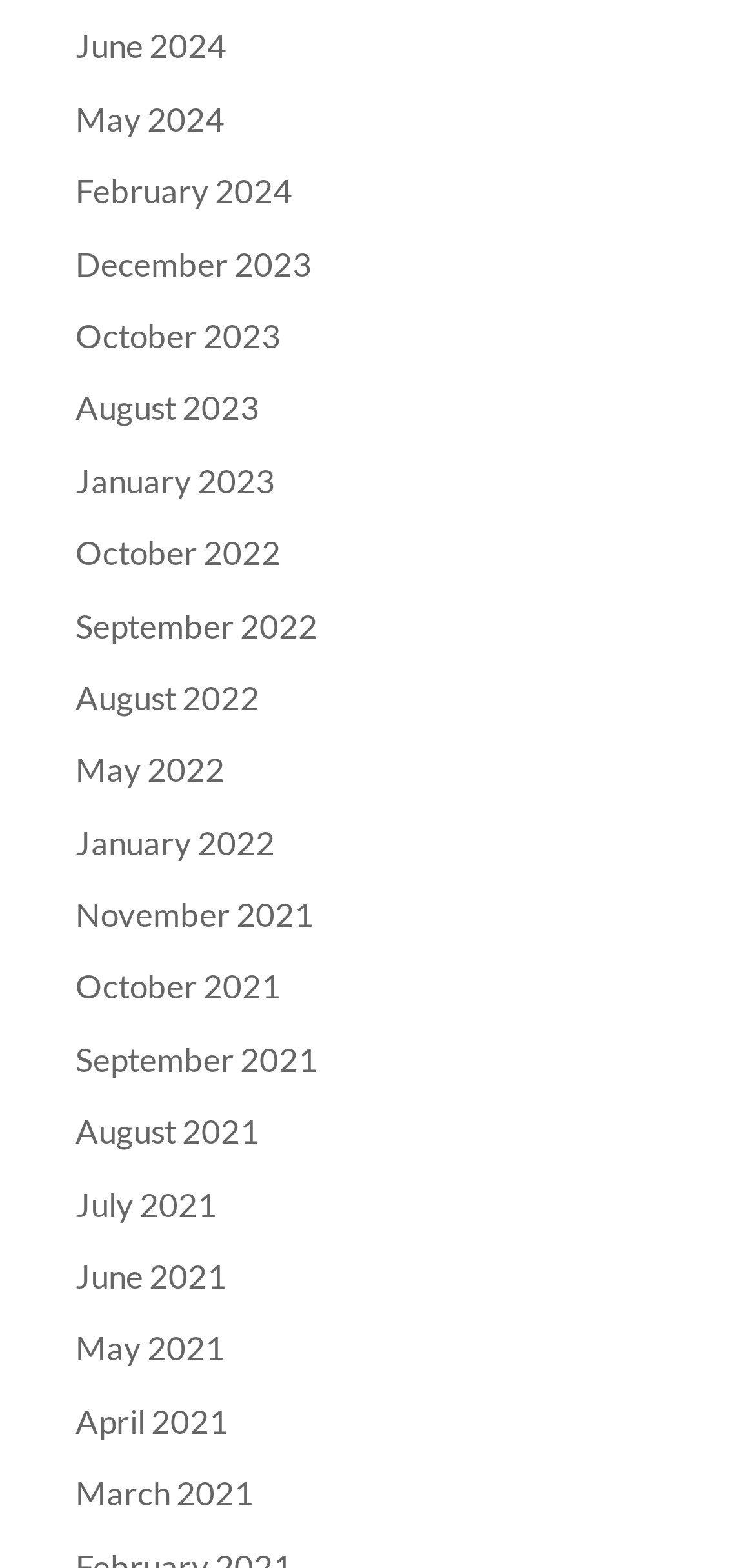Locate the bounding box coordinates of the element that should be clicked to execute the following instruction: "browse March 2021".

[0.1, 0.939, 0.336, 0.965]